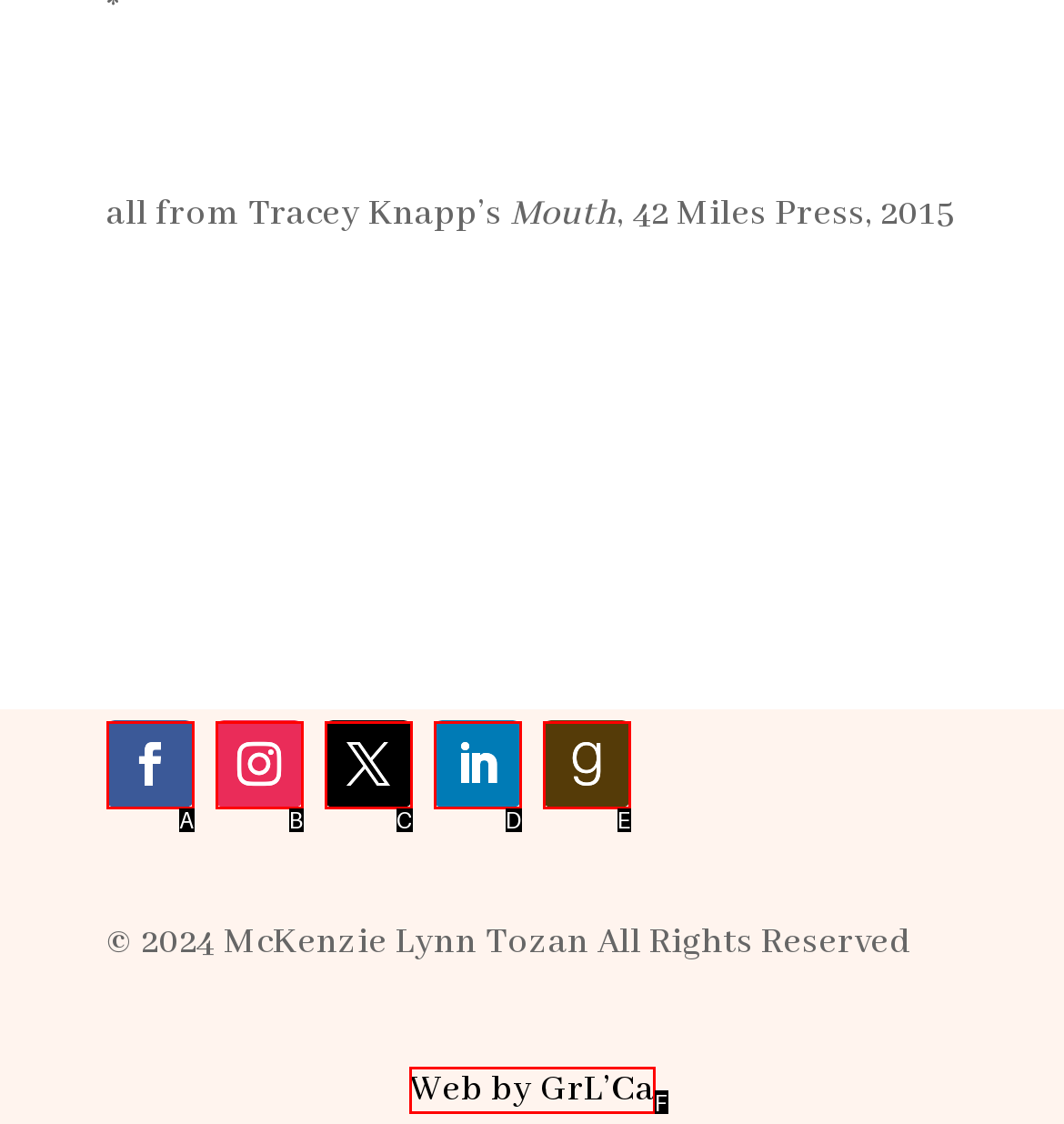Which UI element matches this description: Follow?
Reply with the letter of the correct option directly.

B